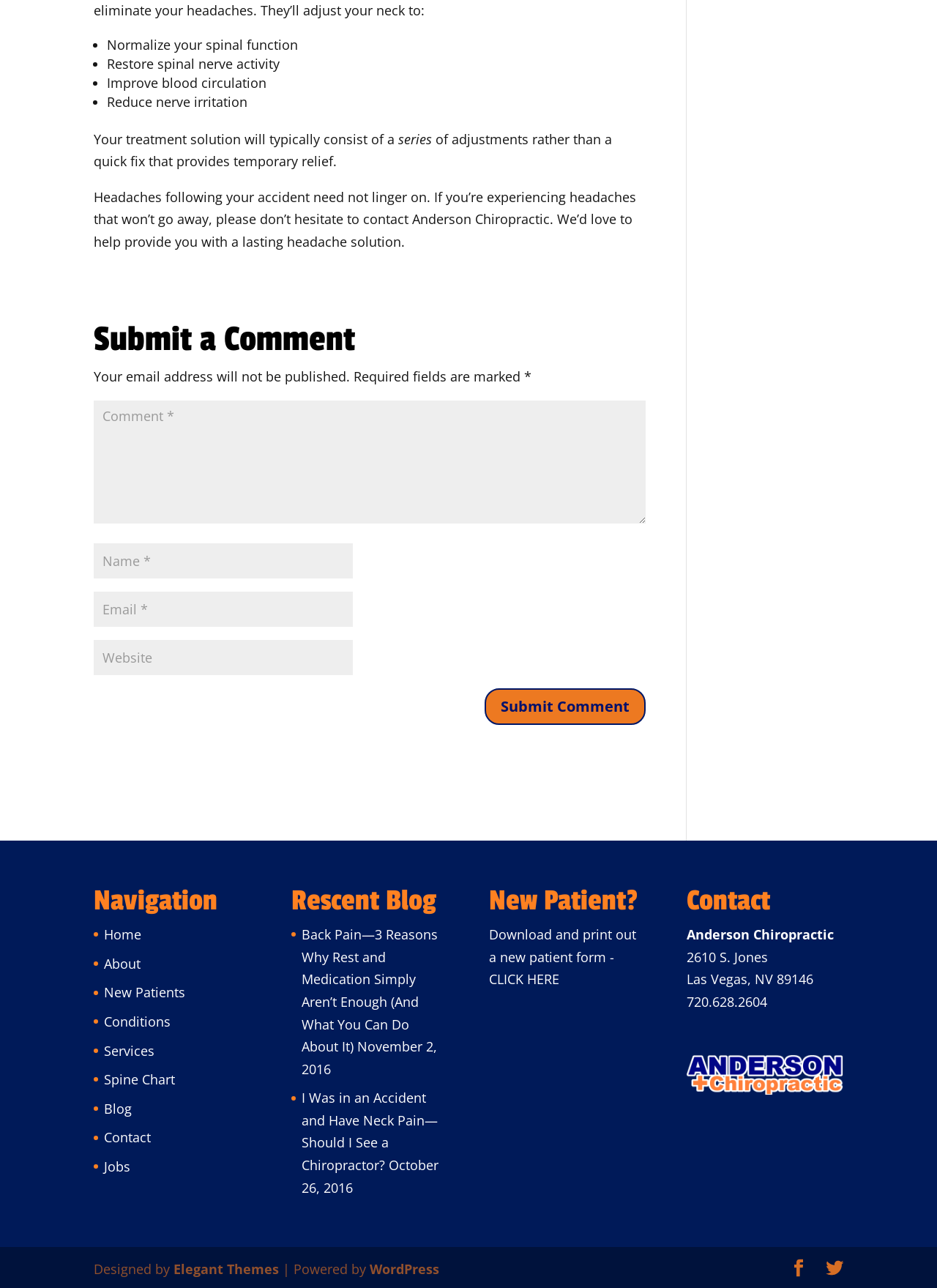Answer succinctly with a single word or phrase:
What is the topic of the blog post on November 2, 2016?

Back Pain